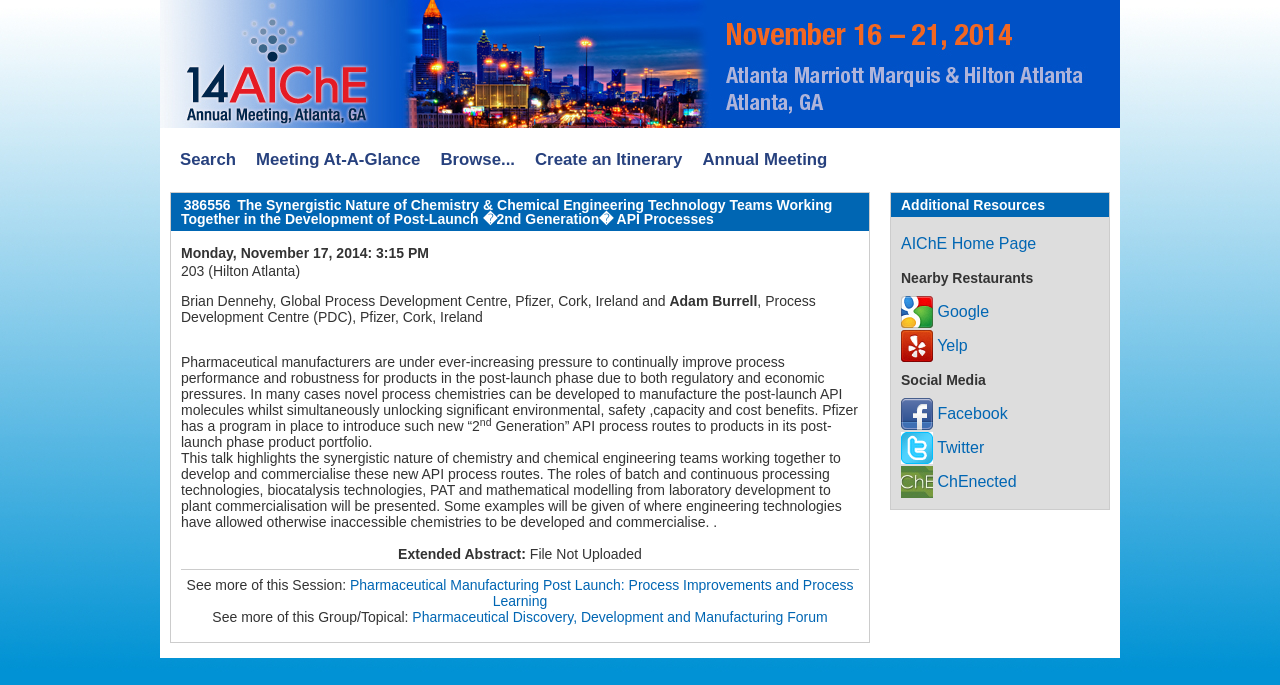Please specify the bounding box coordinates of the clickable section necessary to execute the following command: "View the 2014 Annual Meeting".

[0.125, 0.08, 0.875, 0.103]